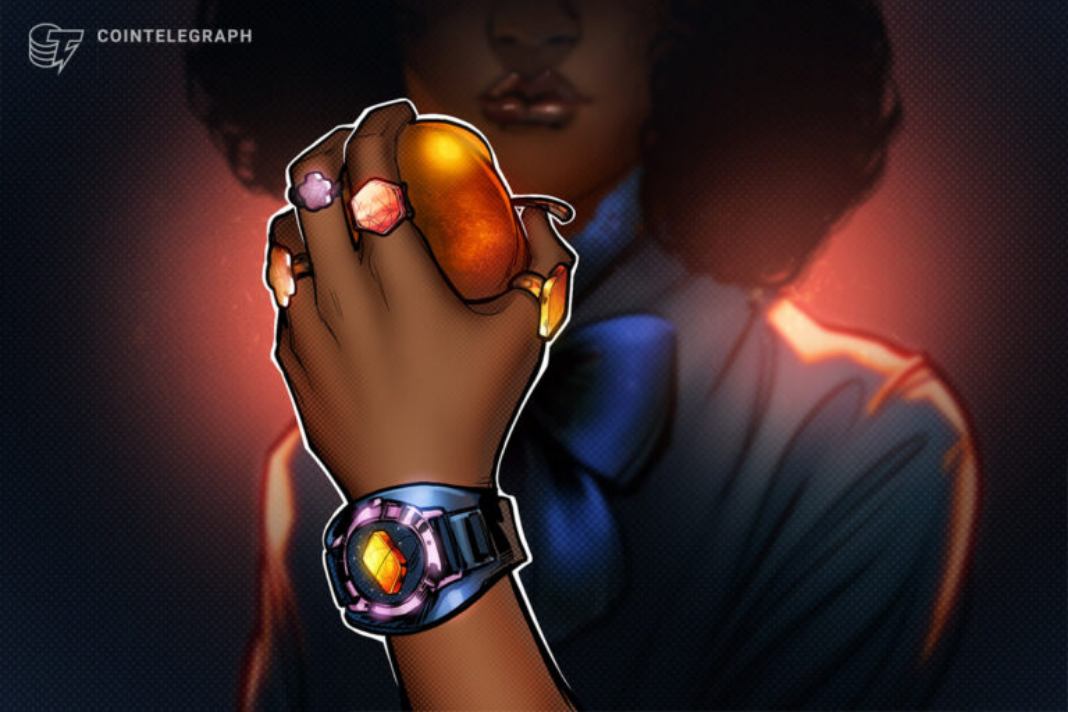Please give a short response to the question using one word or a phrase:
What is the wrist adorned with?

a fashionable watch